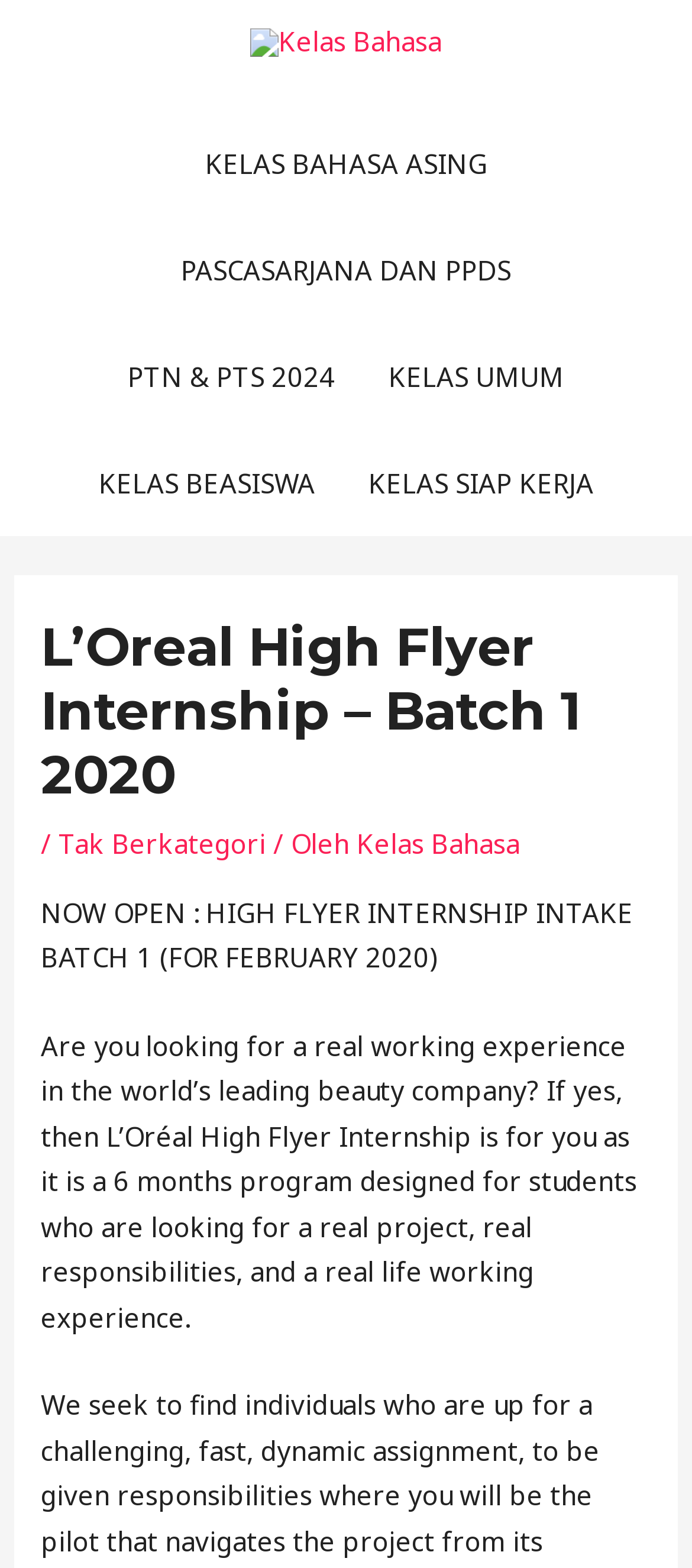Determine the bounding box for the HTML element described here: "PASCASARJANA DAN PPDS". The coordinates should be given as [left, top, right, bottom] with each number being a float between 0 and 1.

[0.223, 0.138, 0.777, 0.206]